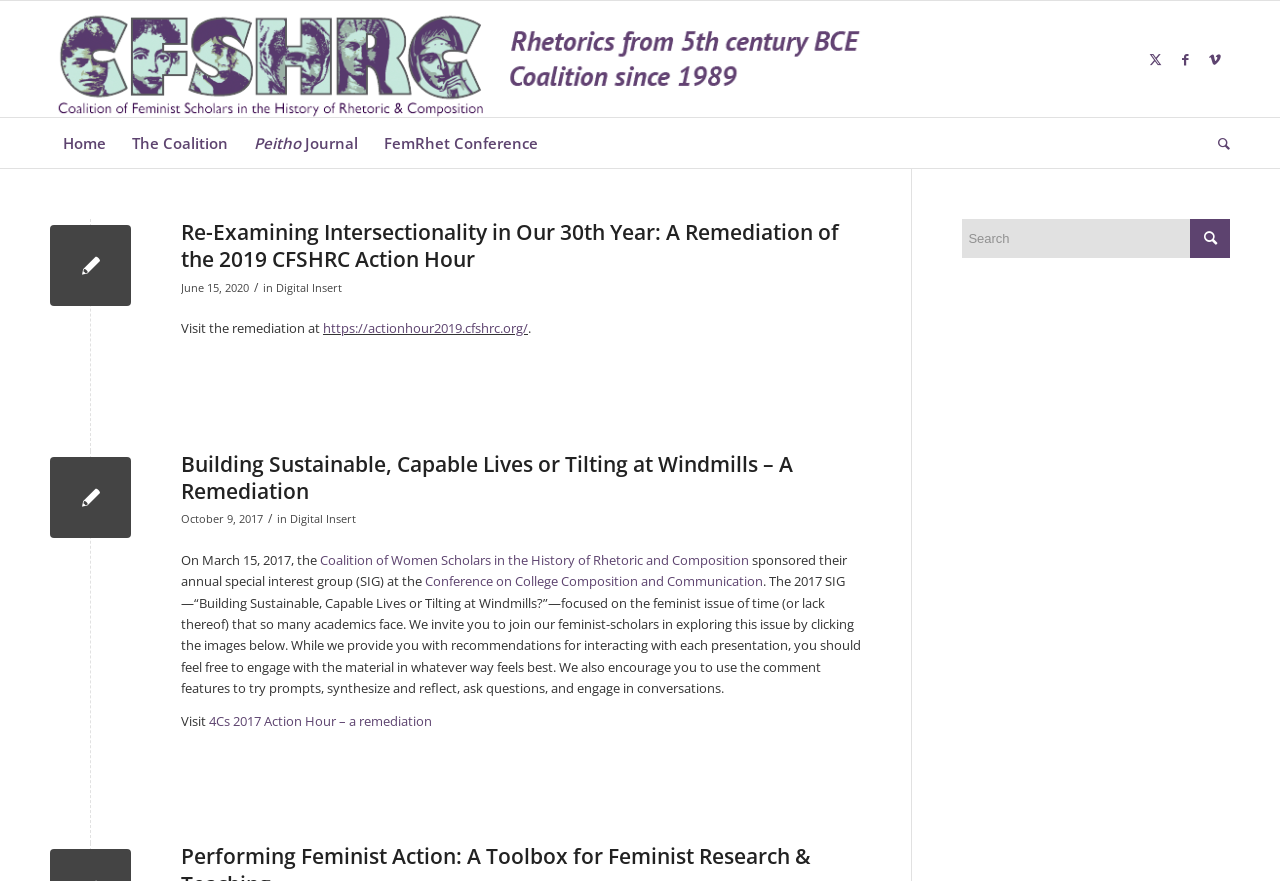Predict the bounding box for the UI component with the following description: "aria-label="Search" name="s" placeholder="Search"".

[0.752, 0.249, 0.961, 0.293]